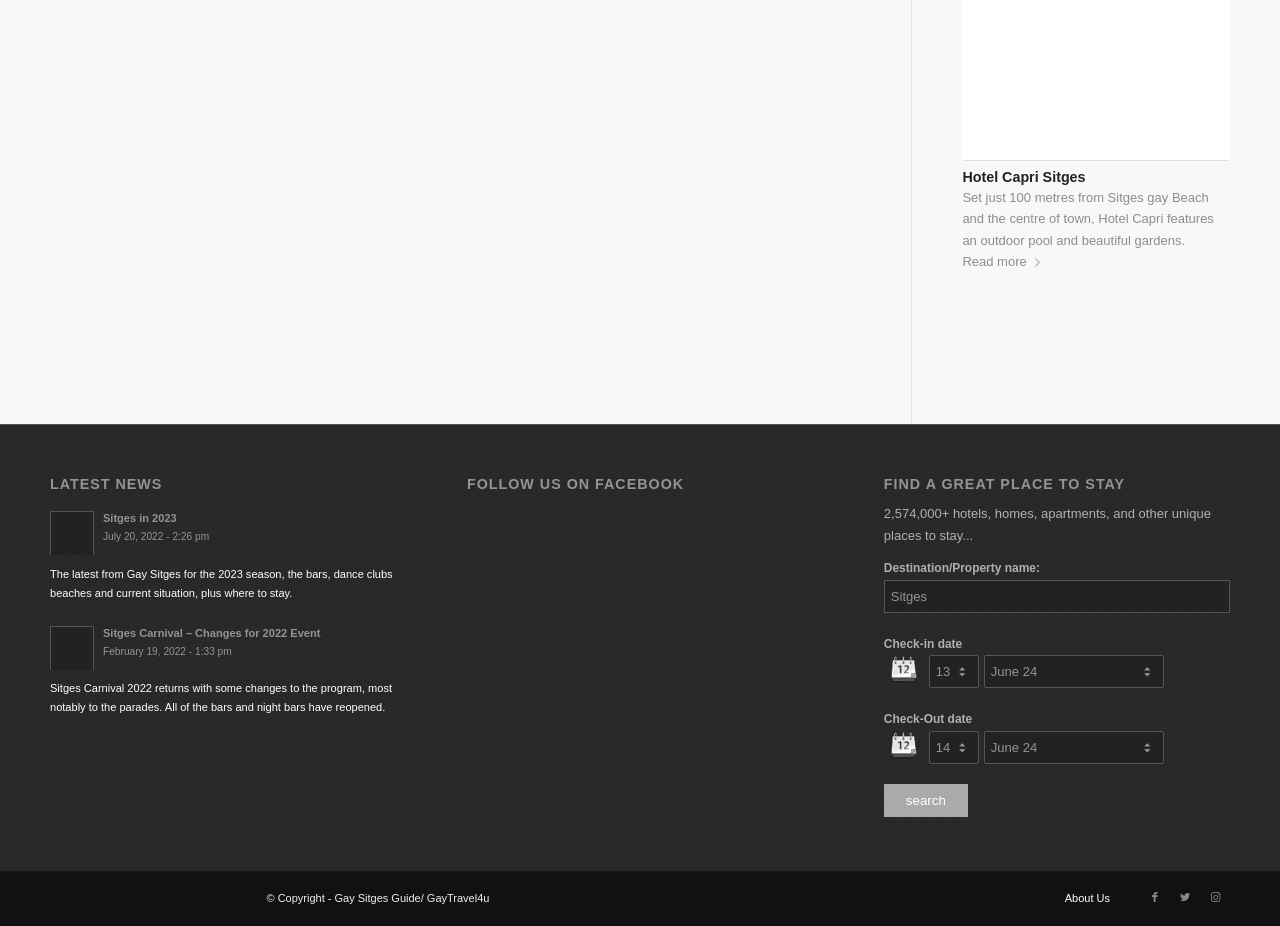Please answer the following question using a single word or phrase: 
What is the name of the hotel featured on this webpage?

Hotel Capri